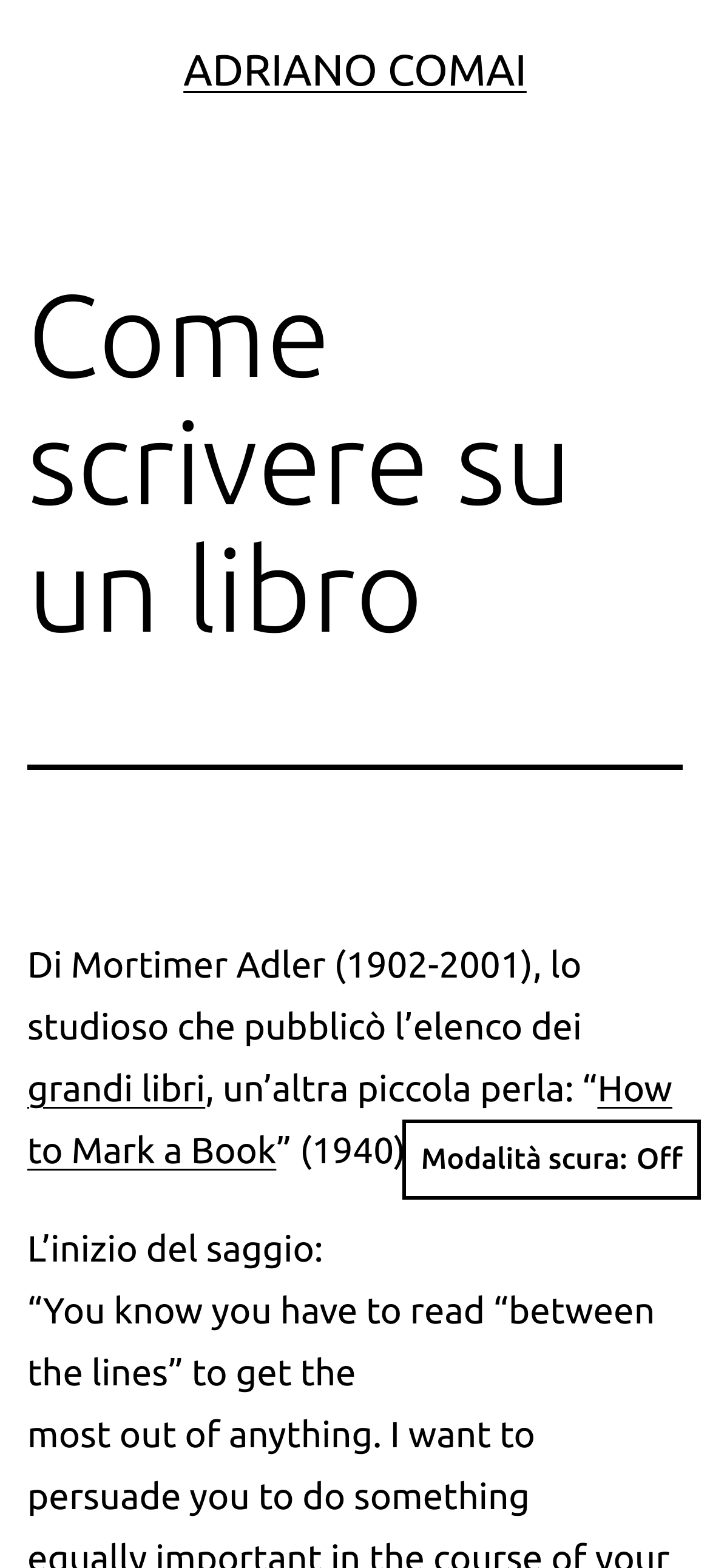What is the first word of the essay 'How to Mark a Book'?
Can you provide a detailed and comprehensive answer to the question?

The answer can be found in the text 'L’inizio del saggio: “You...' which indicates that the first word of the essay 'How to Mark a Book' is 'You'.